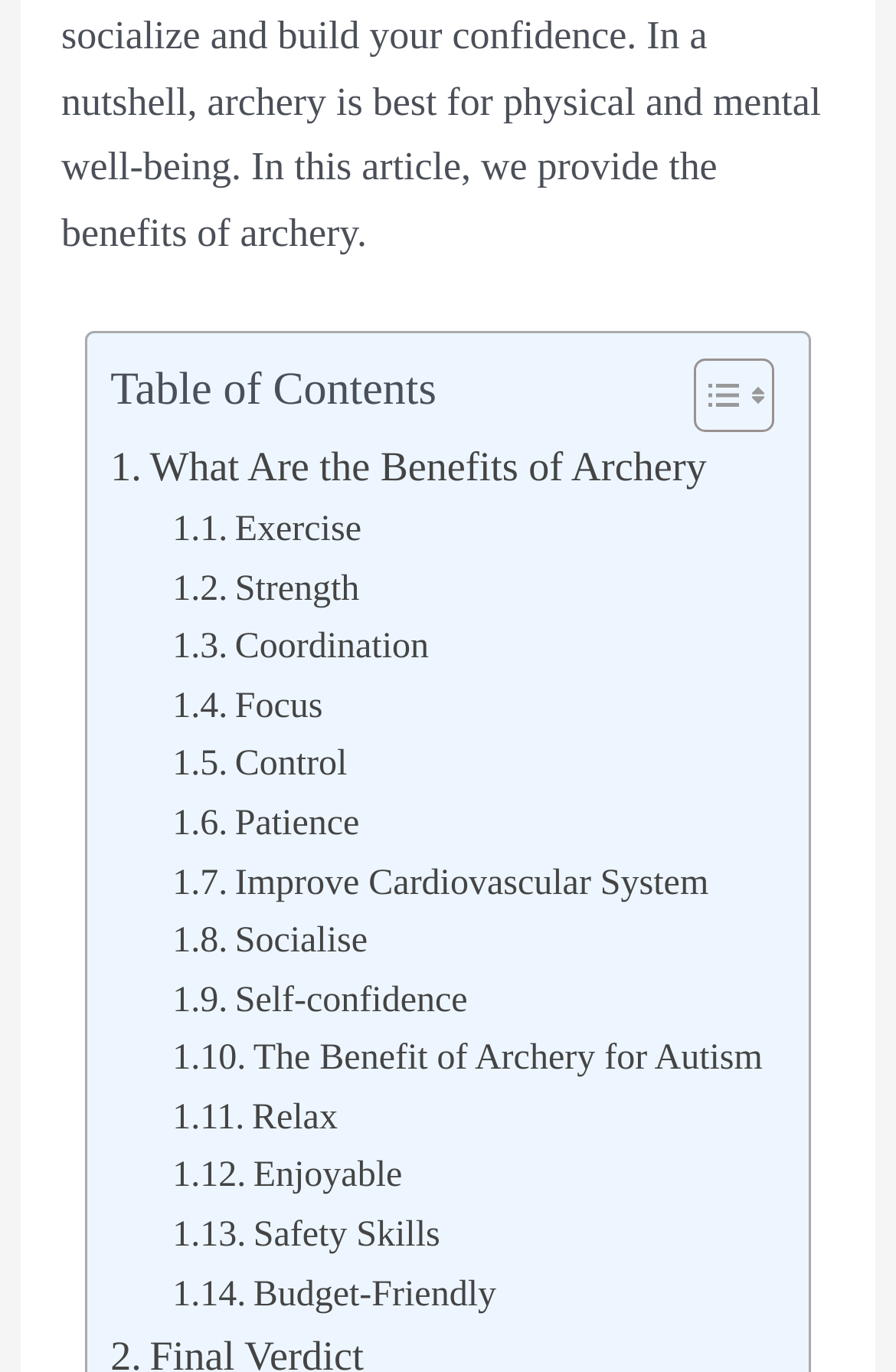Give a one-word or short-phrase answer to the following question: 
What is the title of the table?

Table of Contents